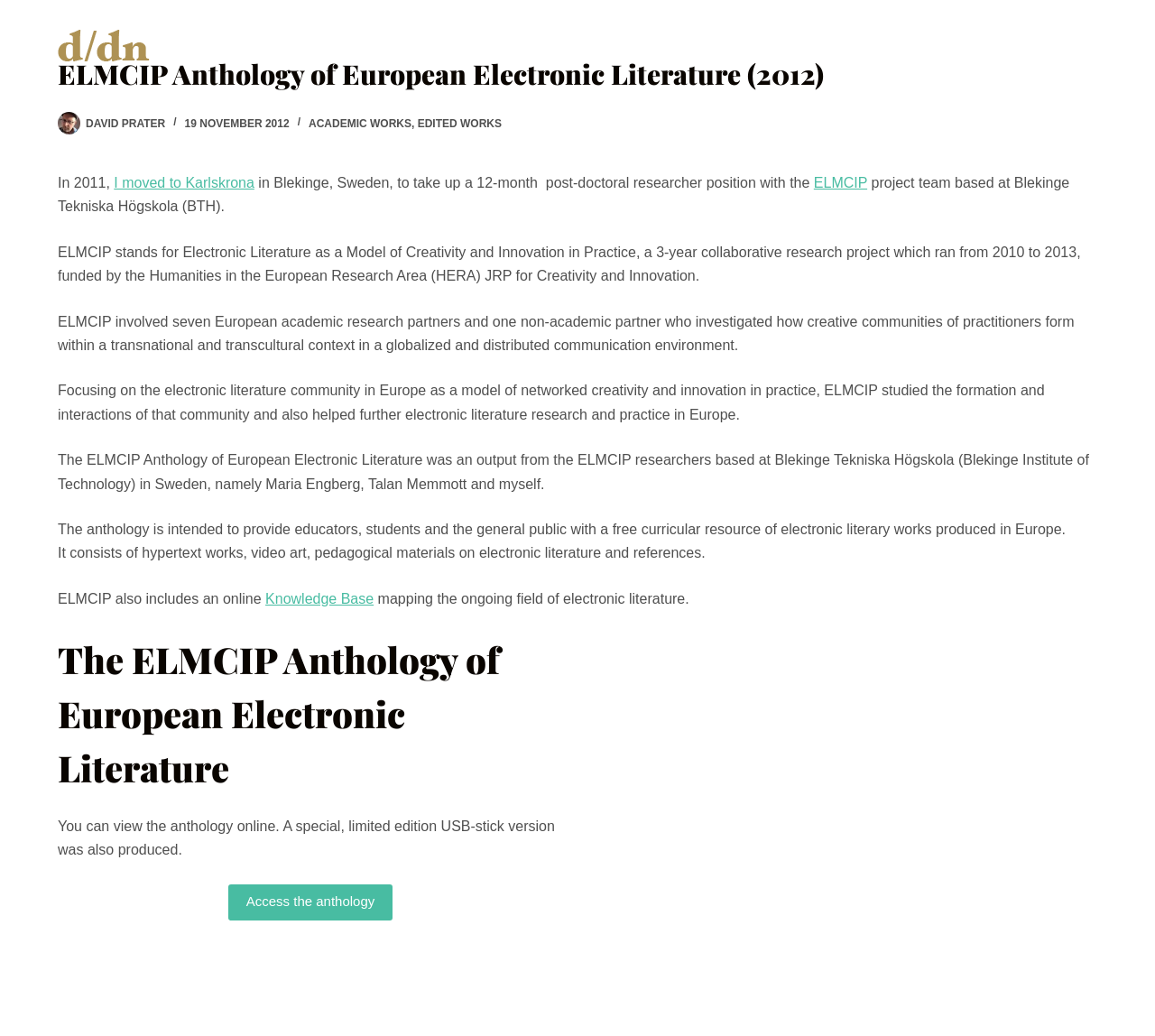Who are the researchers involved in the ELMCIP project?
Examine the image closely and answer the question with as much detail as possible.

I found the answer by reading the static text elements that mention the researchers involved in the ELMCIP project, specifically the sentence that says 'The ELMCIP Anthology of European Electronic Literature was an output from the ELMCIP researchers based at Blekinge Tekniska Högskola (Blekinge Institute of Technology) in Sweden, namely Maria Engberg, Talan Memmott and myself'.